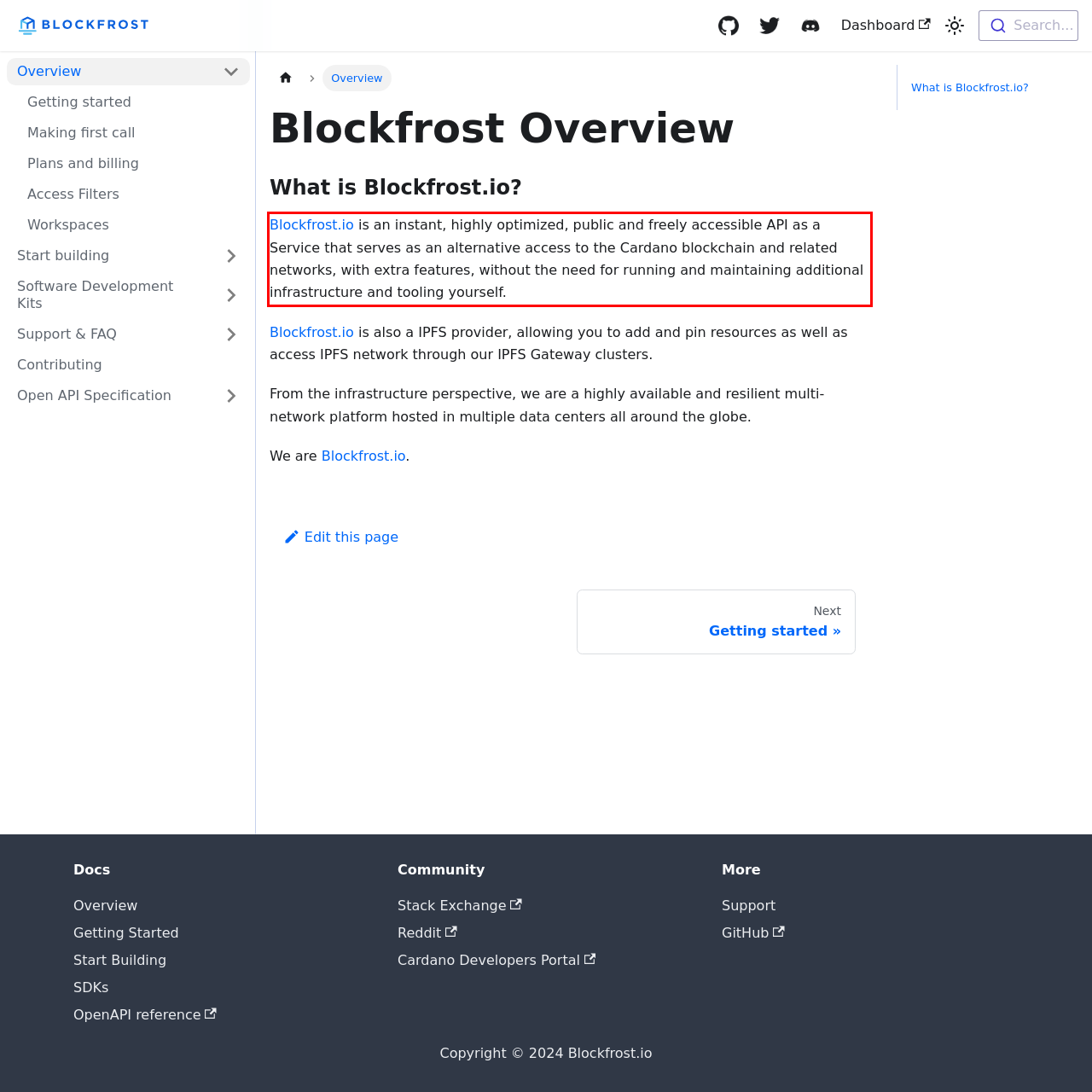Within the screenshot of a webpage, identify the red bounding box and perform OCR to capture the text content it contains.

Blockfrost.io is an instant, highly optimized, public and freely accessible API as a Service that serves as an alternative access to the Cardano blockchain and related networks, with extra features, without the need for running and maintaining additional infrastructure and tooling yourself.